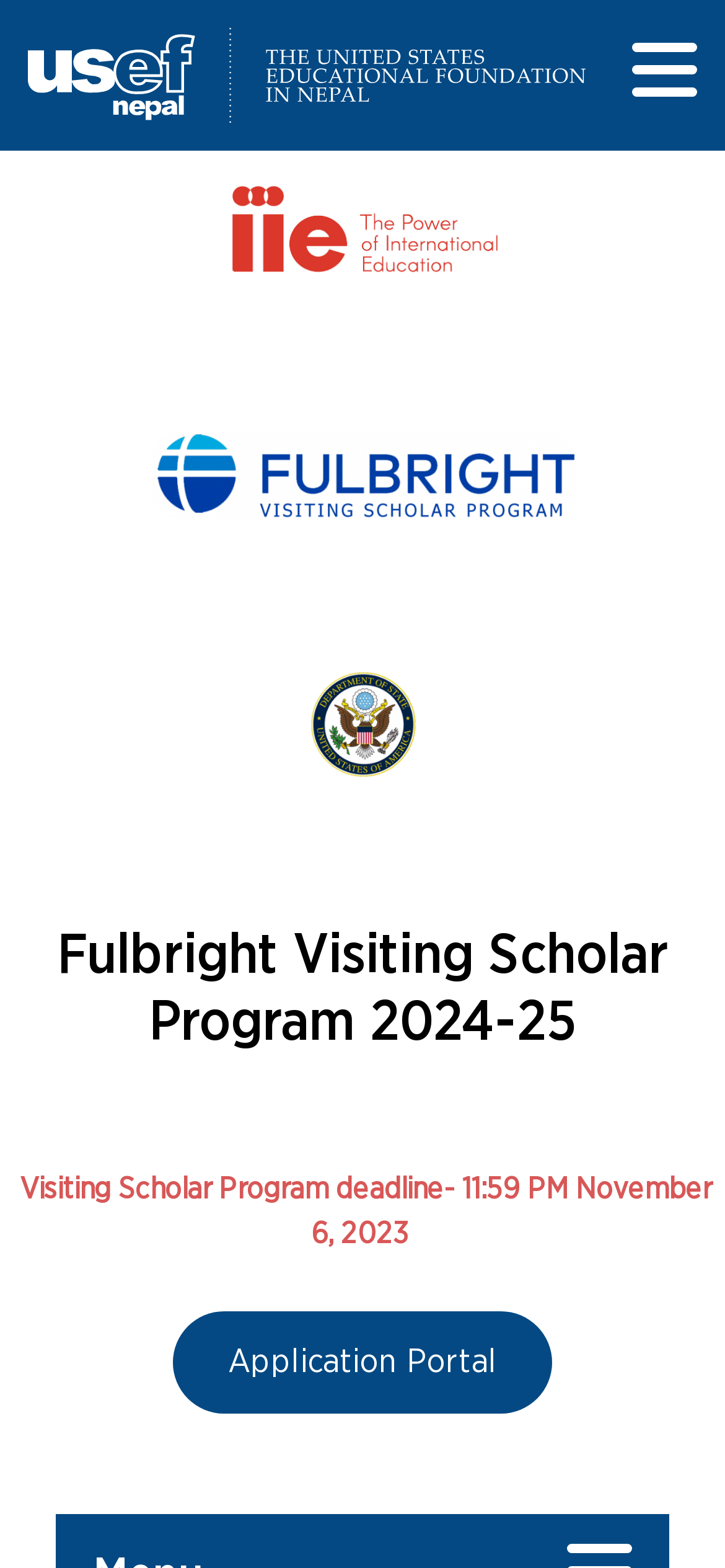Given the description of the UI element: "Application Portal", predict the bounding box coordinates in the form of [left, top, right, bottom], with each value being a float between 0 and 1.

[0.238, 0.837, 0.762, 0.902]